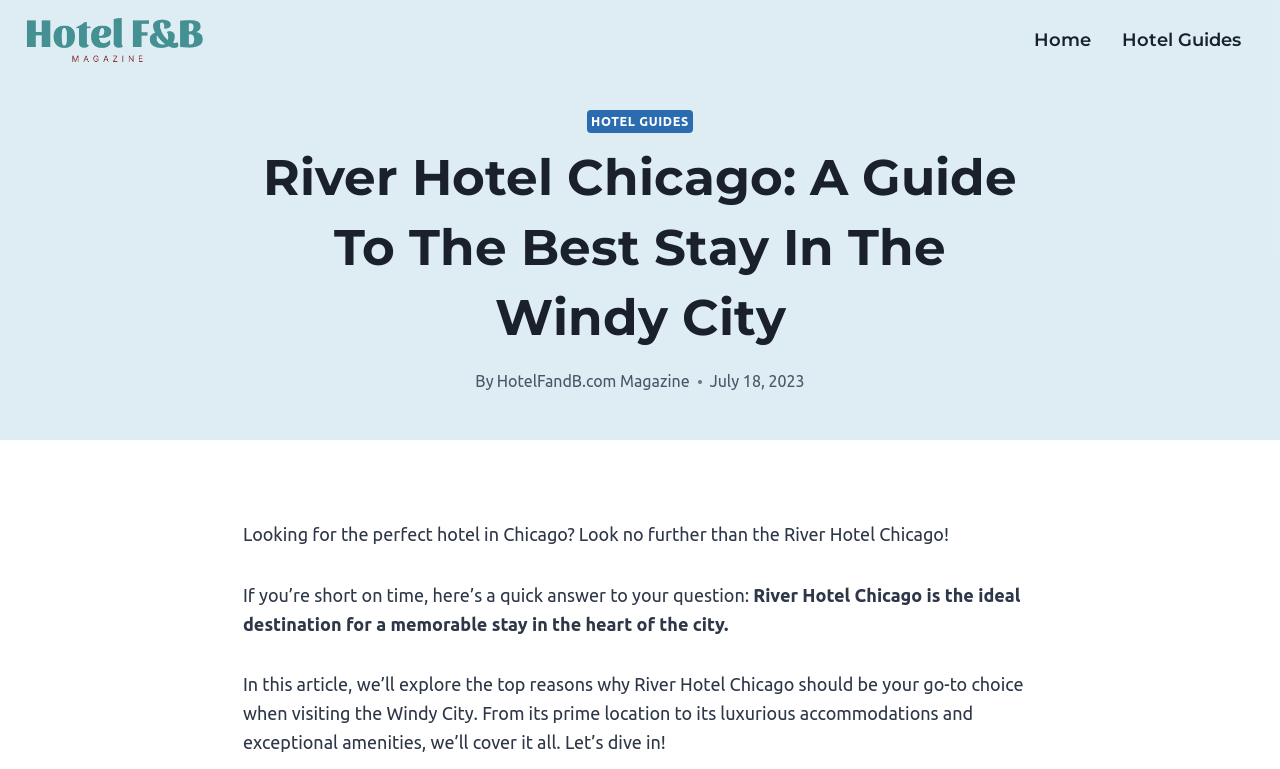Specify the bounding box coordinates (top-left x, top-left y, bottom-right x, bottom-right y) of the UI element in the screenshot that matches this description: aria-label="Hotel F & B"

[0.019, 0.015, 0.159, 0.089]